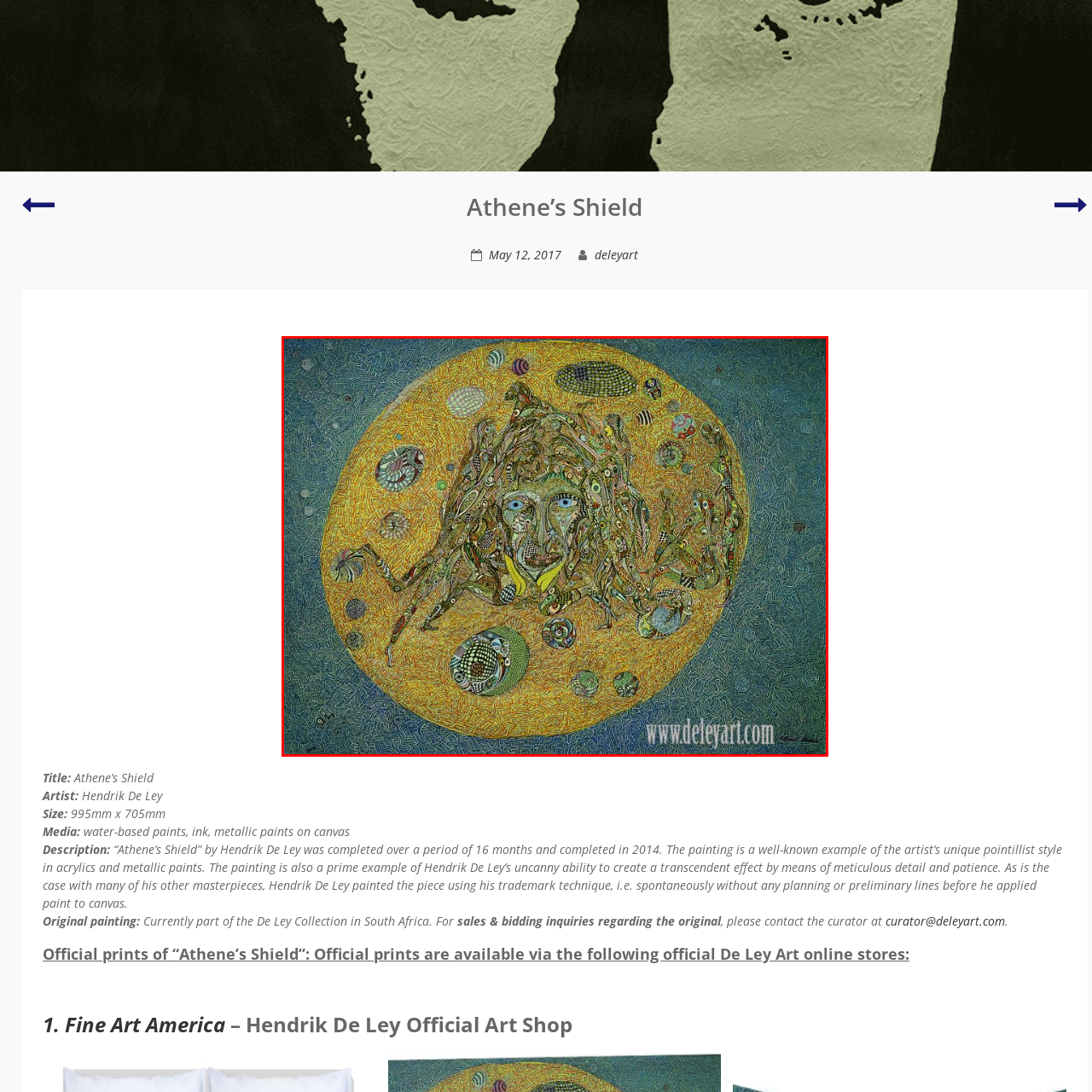Generate a detailed caption for the image within the red outlined area.

The artwork titled "Athene’s Shield," created by Hendrik De Ley, showcases a vivid and intricate composition, completed in 2014. This remarkable piece exemplifies the artist's signature pointillist style, employing a combination of water-based paints, ink, and metallic paints on canvas. 

The painting features a central figure with a face embedded in a golden oval, surrounded by abstract, organic forms and mesmerizing patterns. The use of intense colors and meticulous details draws the viewer into a captivating world, where eyes and textures create an interplay of depth and movement. Each element within the composition, including various decorated spheres, contributes to a transcendent visual experience.

With dimensions of 995mm x 705mm, "Athene’s Shield" is not only a testament to De Ley’s artistic technique, which involves spontaneous creation without preliminary sketches, but also reflects a profound patience and attention to detail. This original artwork is currently part of the De Ley Collection in South Africa. For inquiries regarding sales or bidding on original pieces, interested parties can contact the curator at the provided email address. 

Official prints of "Athene’s Shield" are available through various online art stores, ensuring that this stunning work can be appreciated in different formats.